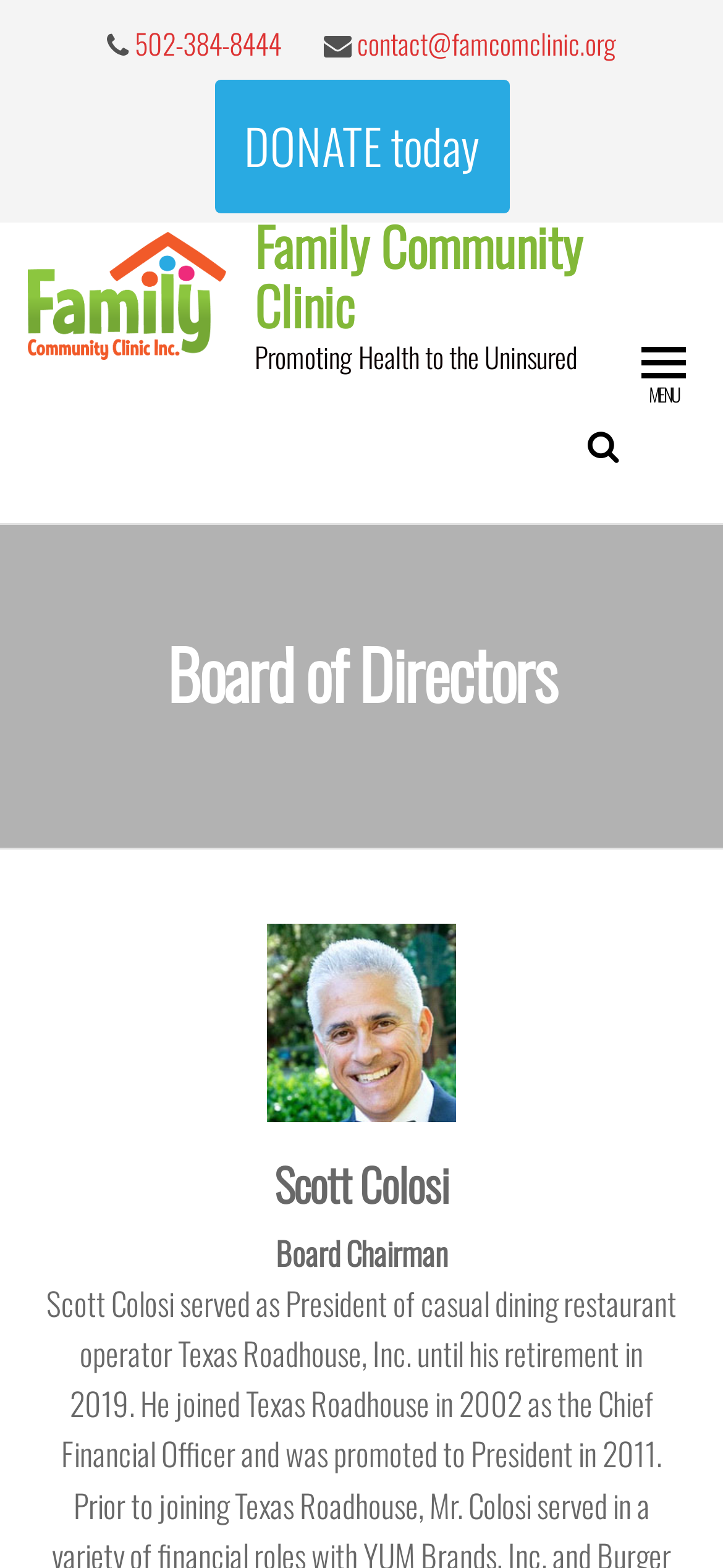Given the description Menu, predict the bounding box coordinates of the UI element. Ensure the coordinates are in the format (top-left x, top-left y, bottom-right x, bottom-right y) and all values are between 0 and 1.

[0.887, 0.221, 0.949, 0.254]